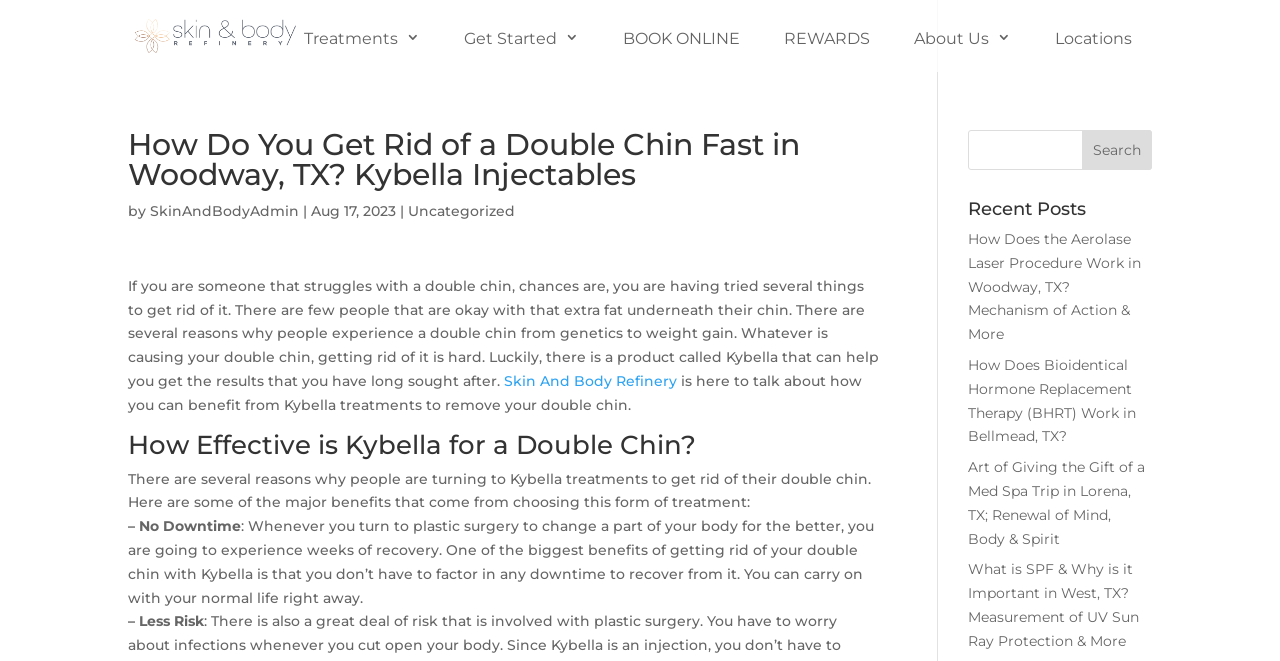Utilize the details in the image to give a detailed response to the question: What is the benefit of Kybella treatment mentioned in the webpage?

The webpage lists several benefits of Kybella treatment, and one of them is '– No Downtime', which means that you don't have to factor in any downtime to recover from it. You can carry on with your normal life right away.